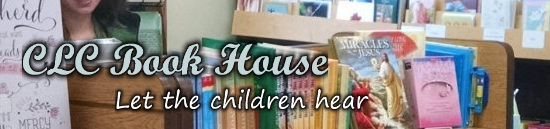Provide an in-depth description of the image.

The image features a welcoming display from the CLC Book House, accompanied by a friendly slogan, "Let the children hear." The backdrop showcases a variety of colorful children's books, emphasizing a nurturing environment for young readers. In the left section, a smiling individual appears, suggesting a personal touch and connection to the community. The overall scene conveys a passionate commitment to fostering a love for reading among children, highlighting the significance of literature in their growth and education.